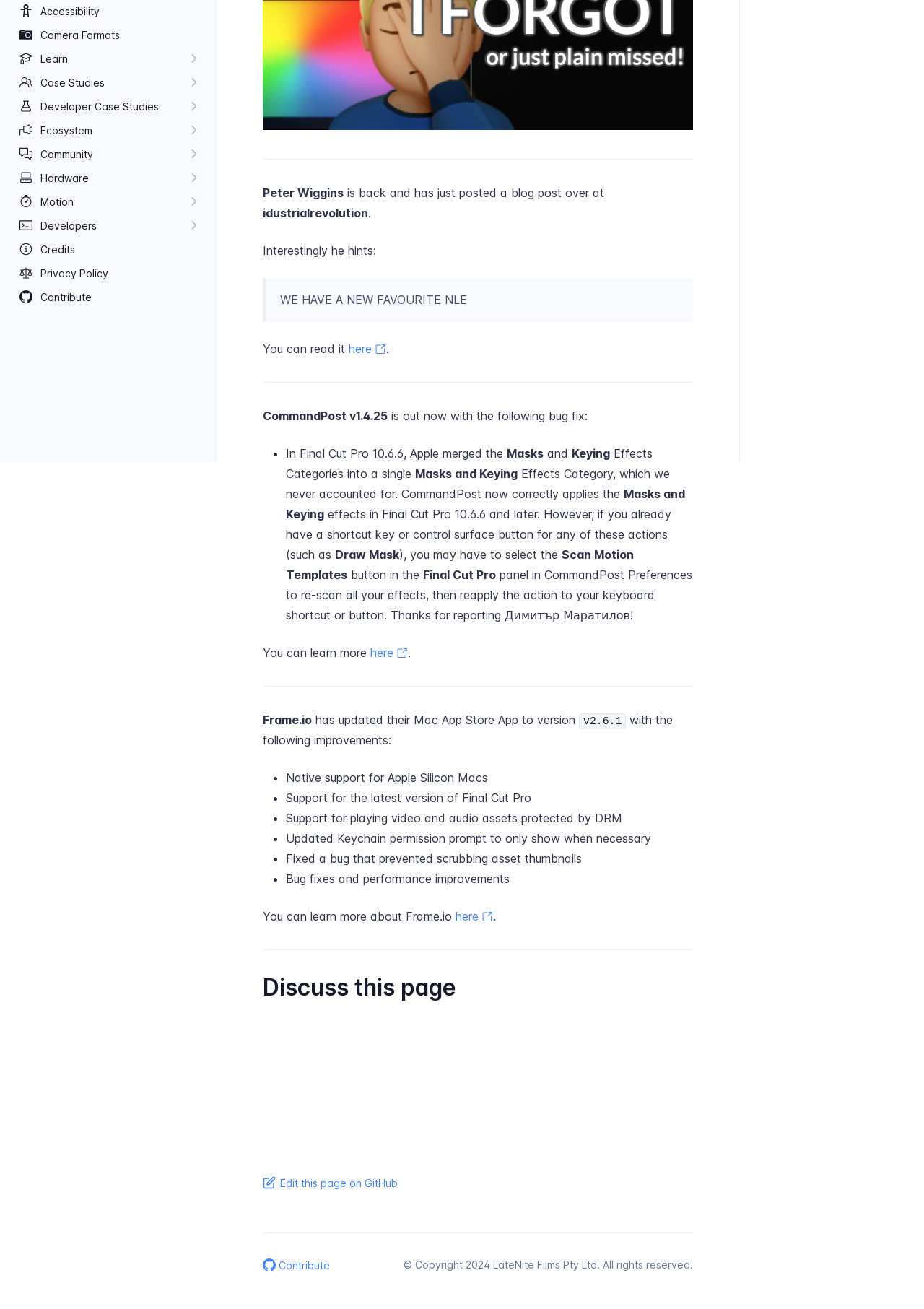For the element described, predict the bounding box coordinates as (top-left x, top-left y, bottom-right x, bottom-right y). All values should be between 0 and 1. Element description: Developer Case Studies

[0.019, 0.072, 0.199, 0.09]